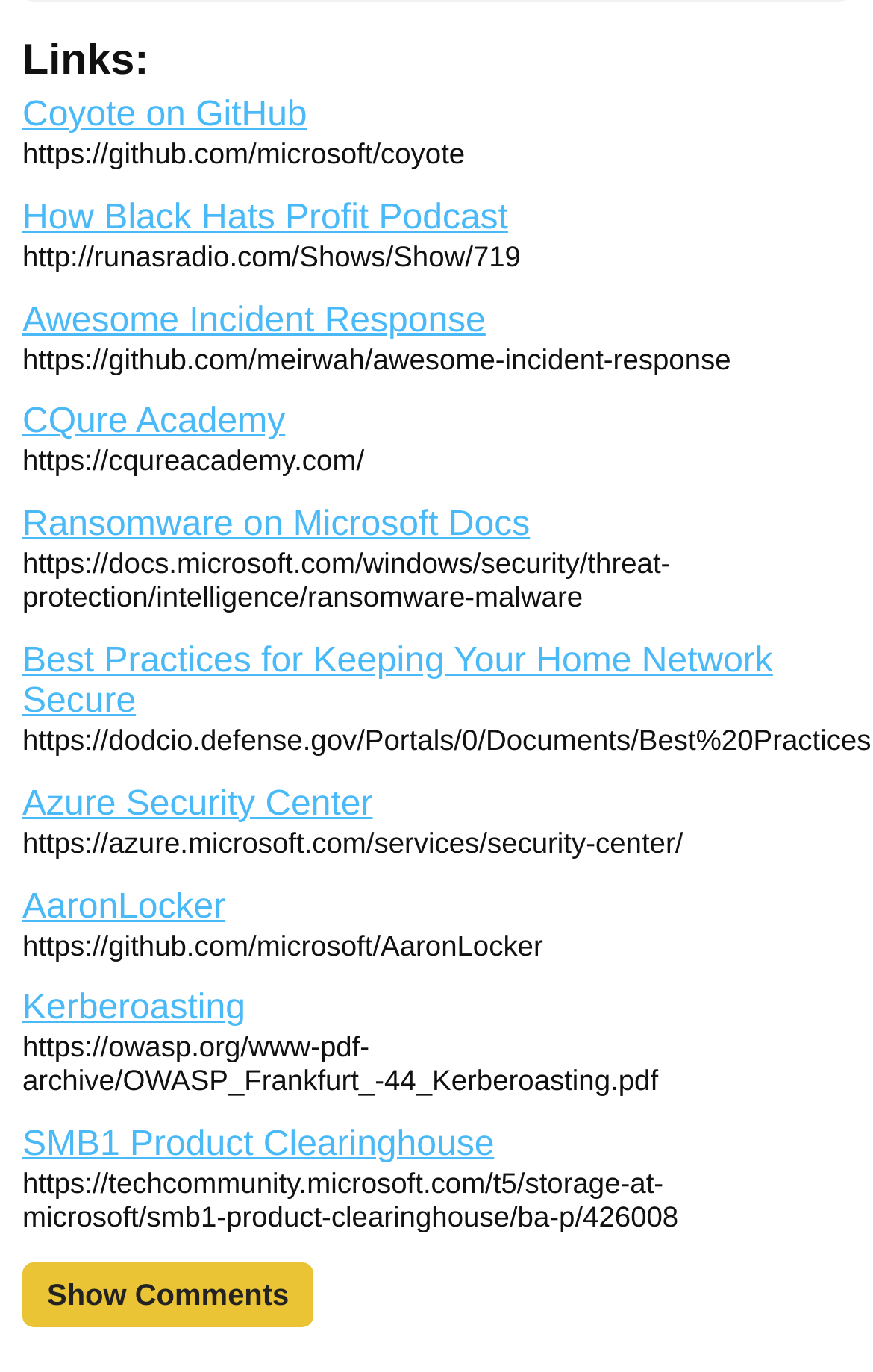What is the topic of the 'Ransomware on Microsoft Docs' link?
Using the information from the image, answer the question thoroughly.

The 'Ransomware on Microsoft Docs' link has a URL of 'https://docs.microsoft.com/windows/security/threat-protection/intelligence/ransomware-malware' which suggests that the topic of this link is ransomware, a type of malware.